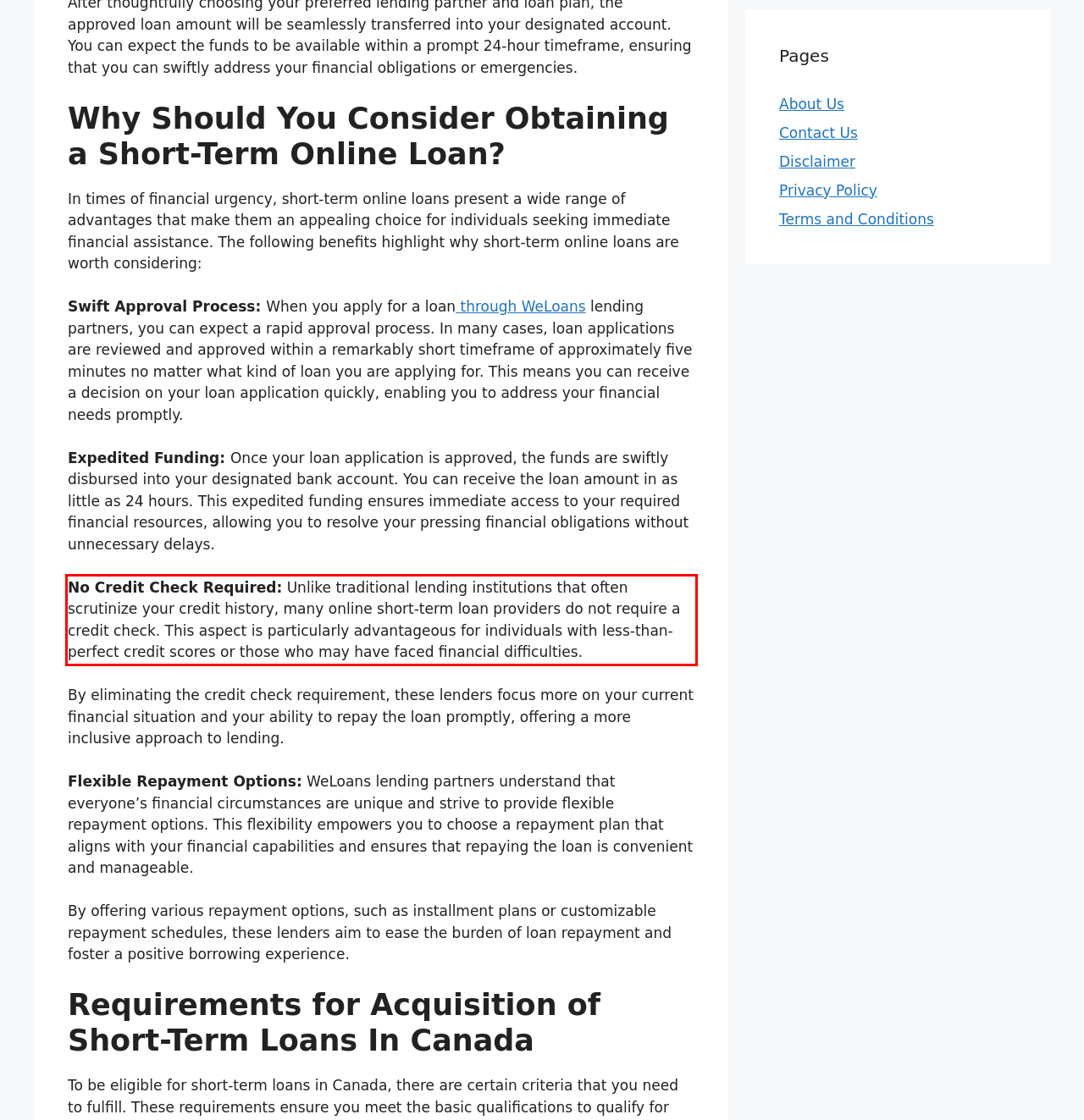You are provided with a screenshot of a webpage that includes a UI element enclosed in a red rectangle. Extract the text content inside this red rectangle.

No Credit Check Required: Unlike traditional lending institutions that often scrutinize your credit history, many online short-term loan providers do not require a credit check. This aspect is particularly advantageous for individuals with less-than-perfect credit scores or those who may have faced financial difficulties.